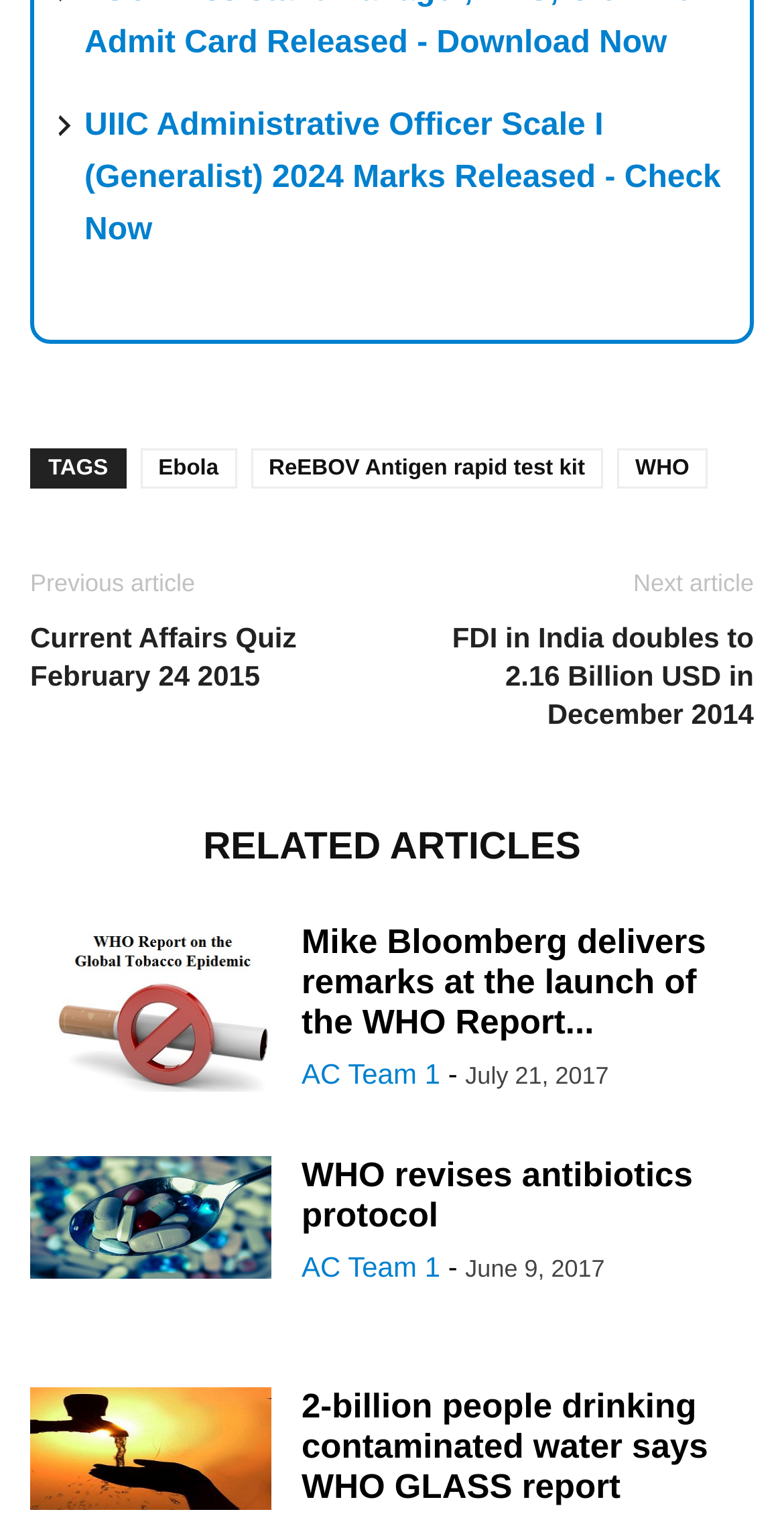What is the date of the article 'WHO revises antibiotics protocol'?
Could you please answer the question thoroughly and with as much detail as possible?

The date of the article 'WHO revises antibiotics protocol' can be found next to the article title, which is 'June 9, 2017'.